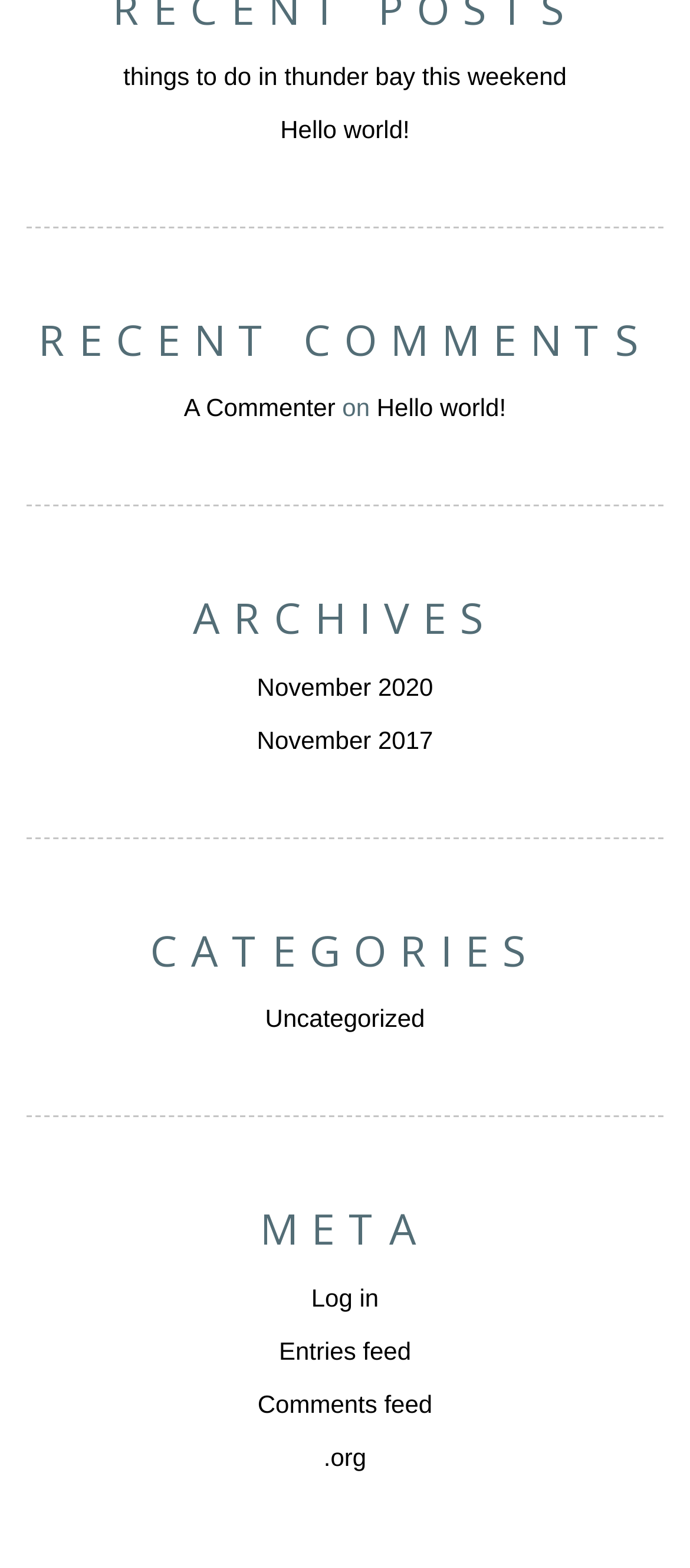Using the information in the image, could you please answer the following question in detail:
What is the text of the first link on the webpage?

The first link on the webpage has ID 120, and its OCR text is 'things to do in thunder bay this weekend', which indicates the text of the link.